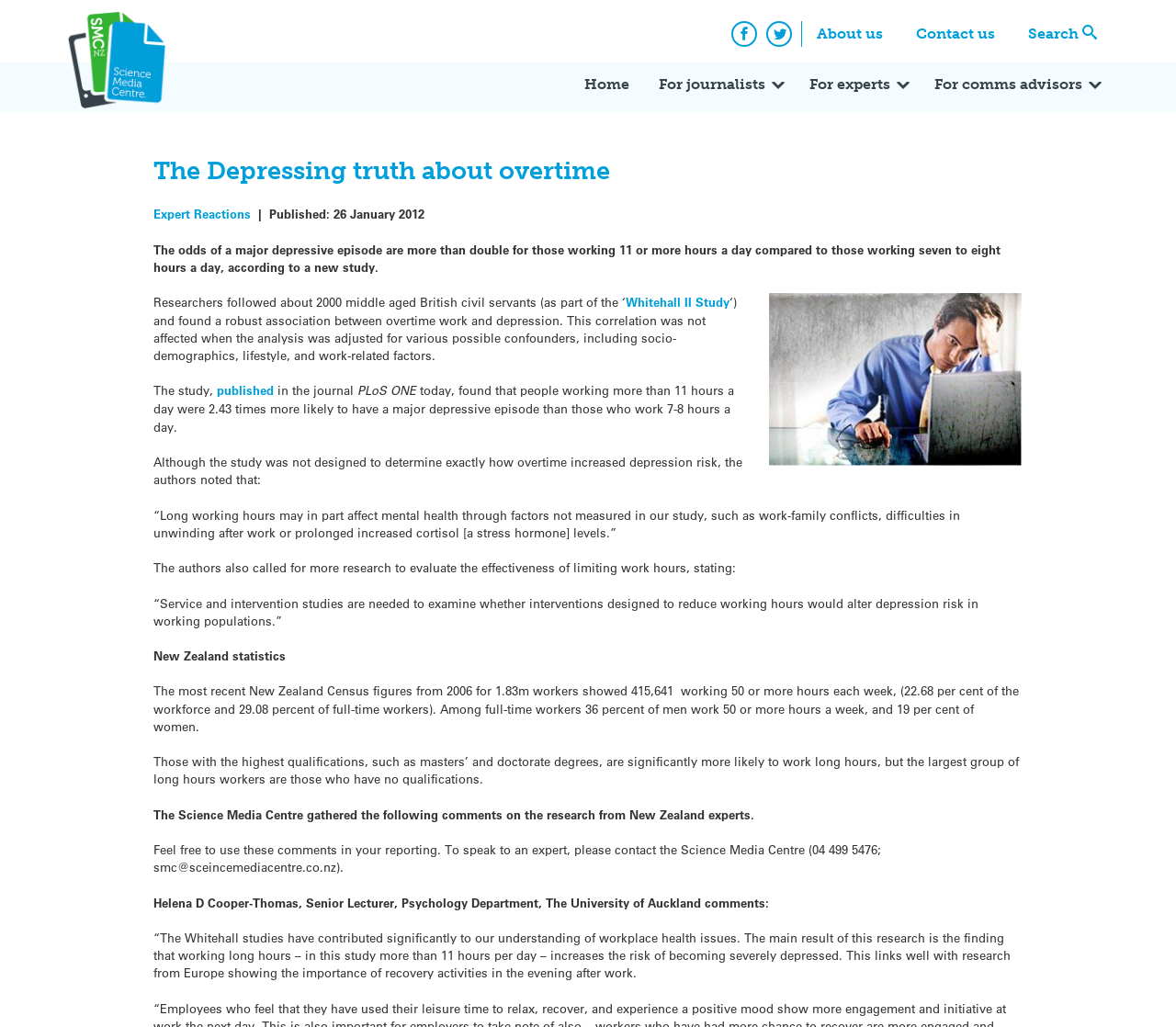Please determine the bounding box coordinates of the area that needs to be clicked to complete this task: 'Search for something'. The coordinates must be four float numbers between 0 and 1, formatted as [left, top, right, bottom].

[0.862, 0.011, 0.945, 0.054]